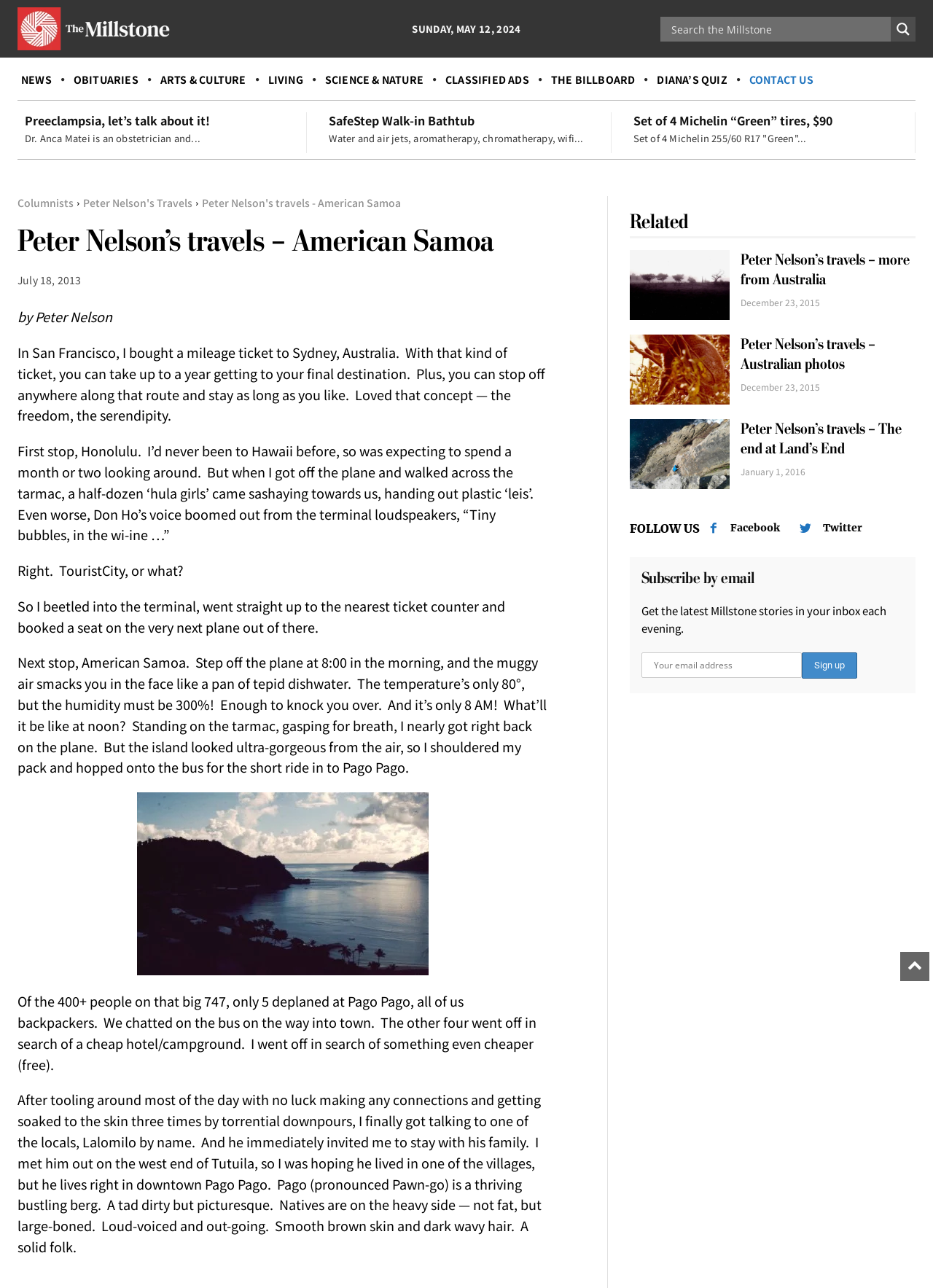Determine the bounding box coordinates of the region I should click to achieve the following instruction: "Follow on Facebook". Ensure the bounding box coordinates are four float numbers between 0 and 1, i.e., [left, top, right, bottom].

[0.783, 0.404, 0.836, 0.416]